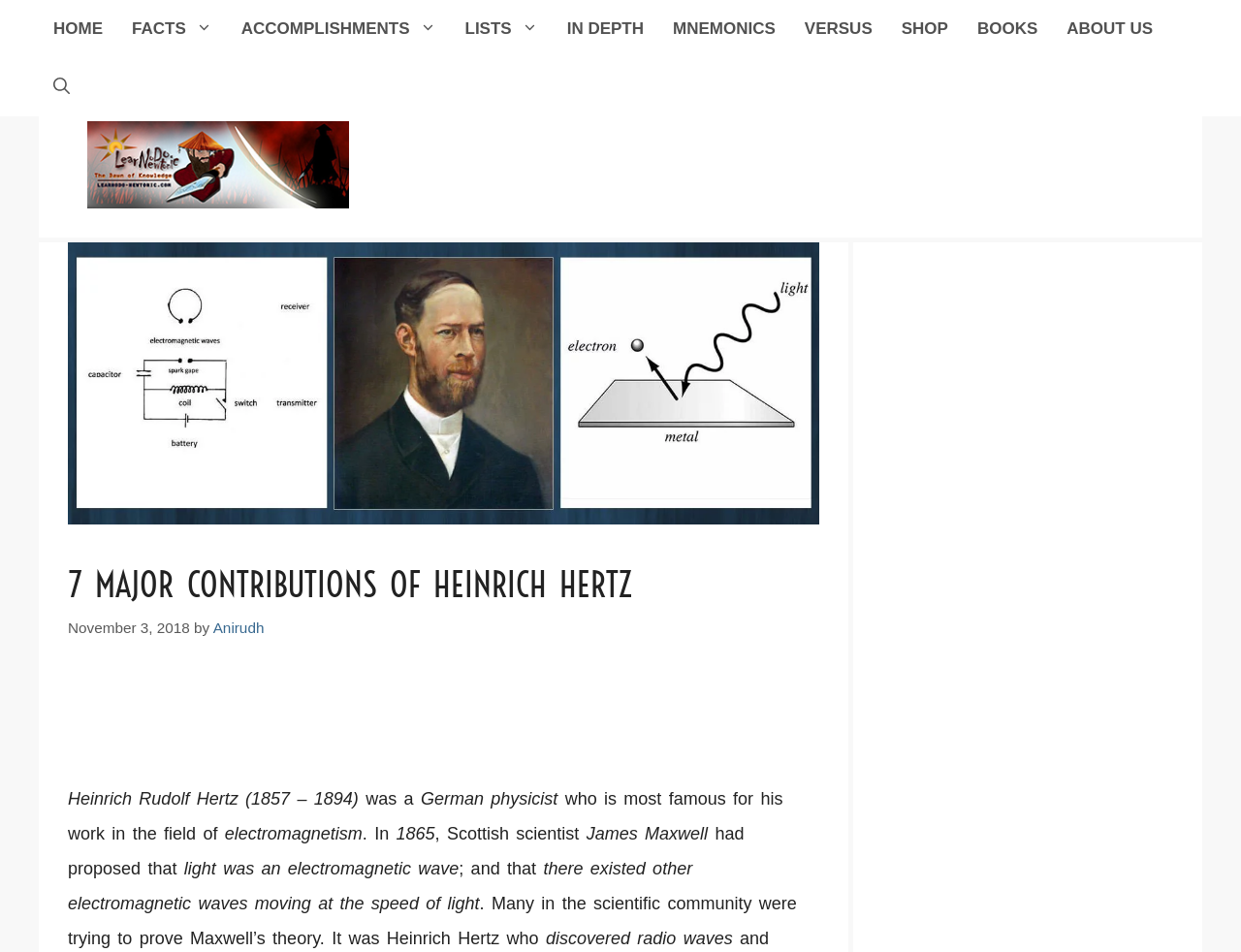What is the name of the website?
Please answer the question with a detailed and comprehensive explanation.

I determined the answer by looking at the banner element, which contains a link with the text 'Learnodo Newtonic'. This suggests that the website is named Learnodo Newtonic.